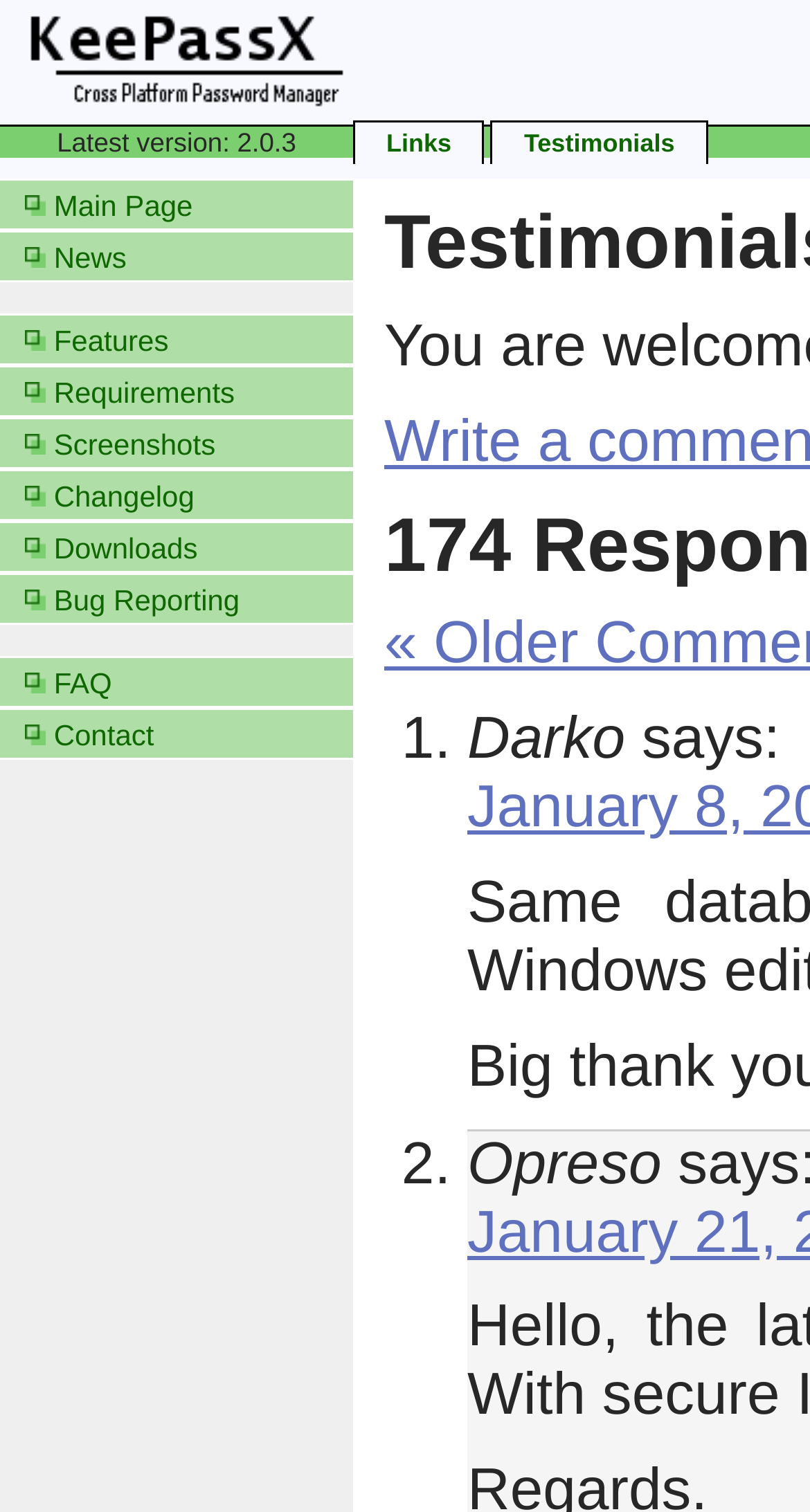Find the bounding box coordinates for the area that must be clicked to perform this action: "Visit the 'Main Page'".

[0.0, 0.118, 0.436, 0.152]